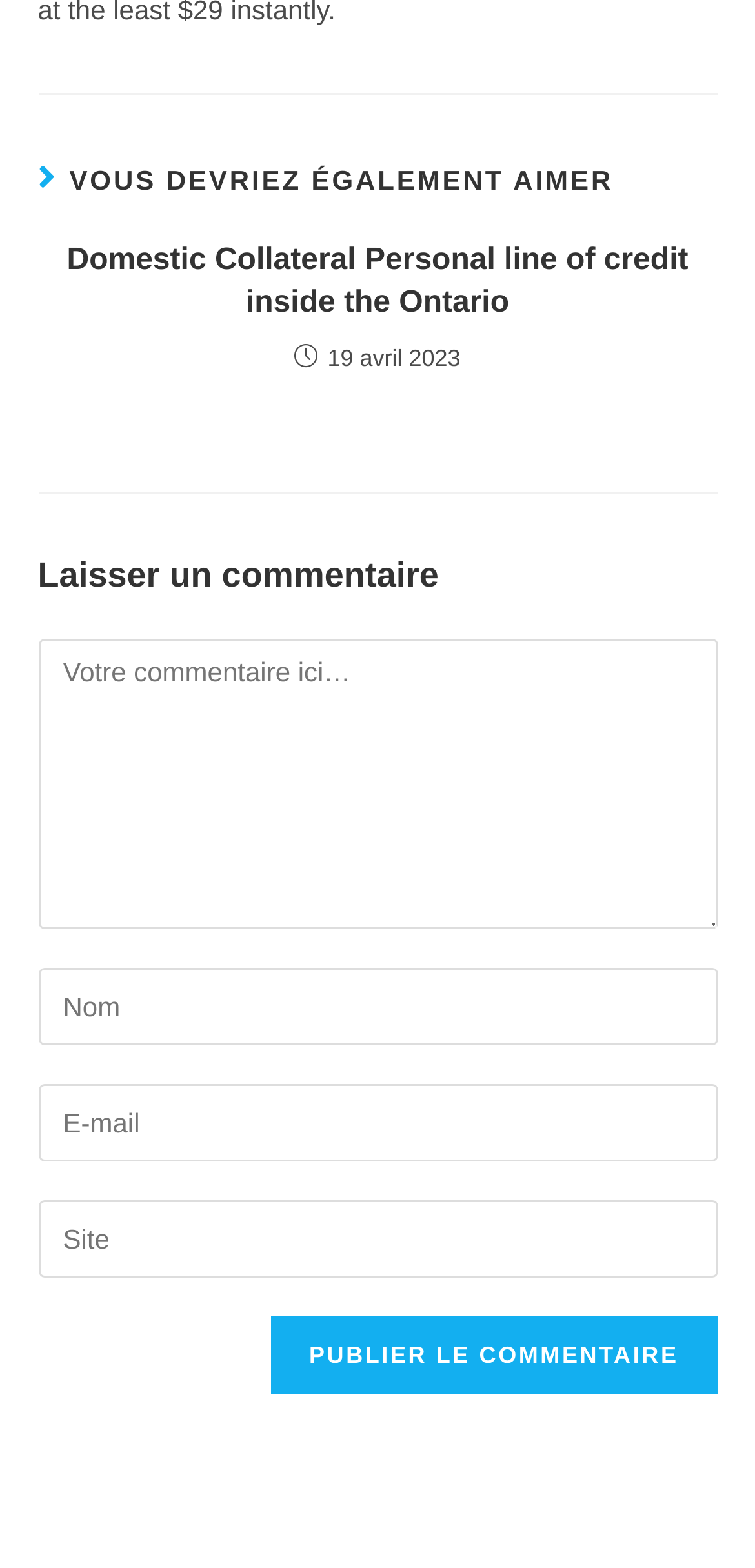Based on what you see in the screenshot, provide a thorough answer to this question: How many text fields are there in the comment section?

I counted the number of text fields in the comment section by looking at the elements with the type 'textbox' and found four of them, each with a corresponding label.